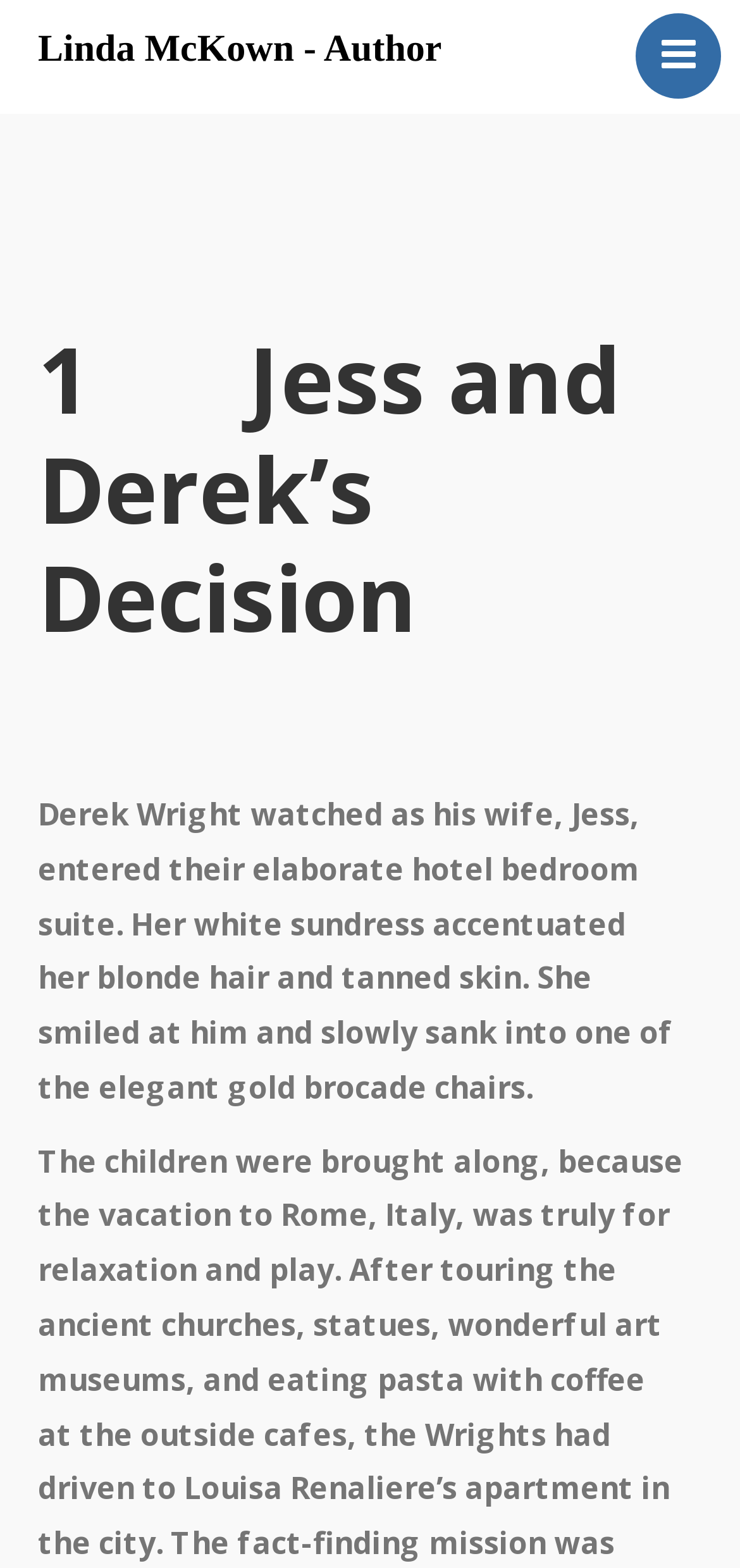Please find the bounding box coordinates in the format (top-left x, top-left y, bottom-right x, bottom-right y) for the given element description. Ensure the coordinates are floating point numbers between 0 and 1. Description: alt="Help To Impact Lives"

None